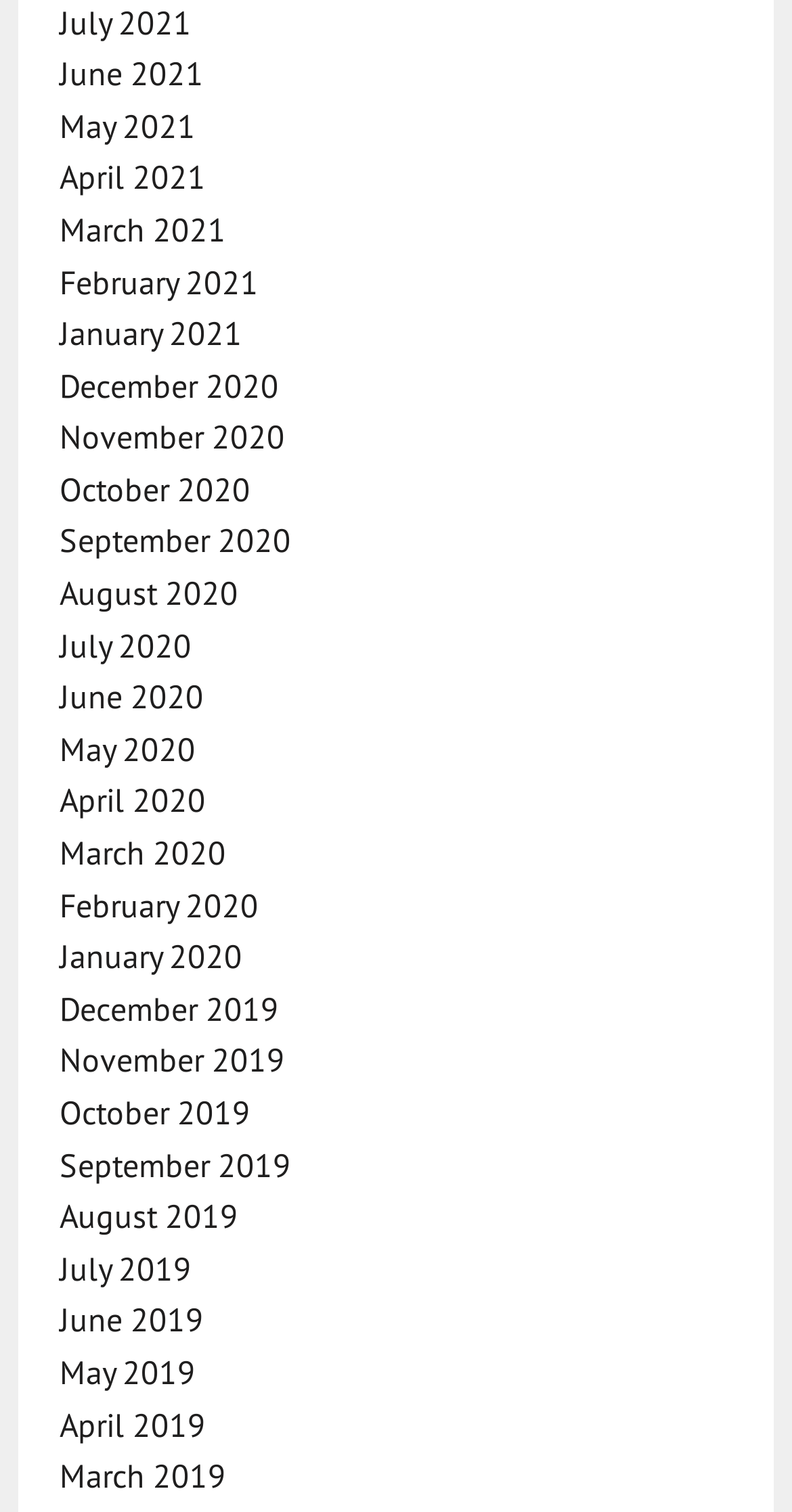Determine the bounding box coordinates of the region that needs to be clicked to achieve the task: "view July 2021".

[0.075, 0.001, 0.242, 0.028]